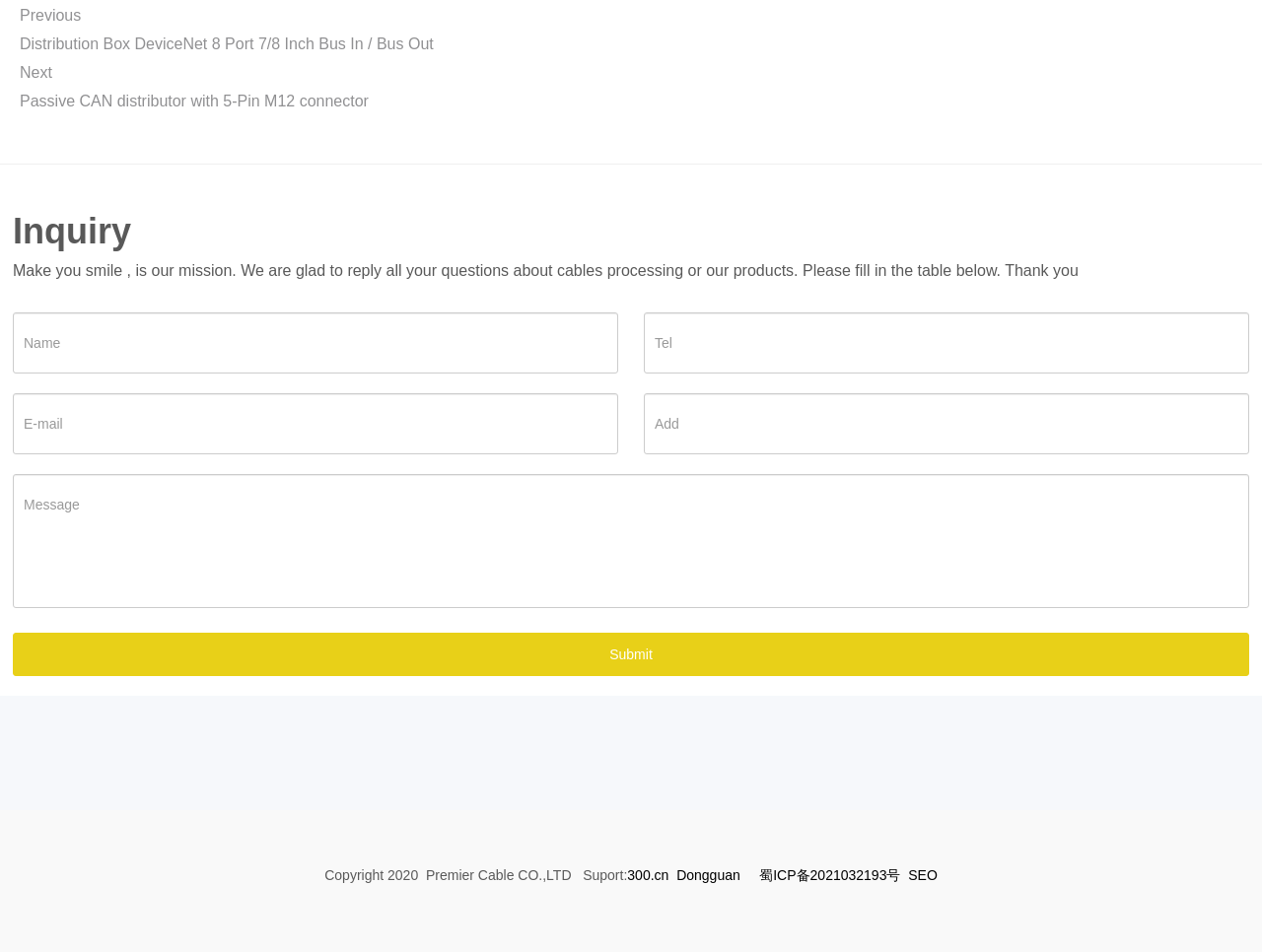Refer to the image and answer the question with as much detail as possible: What is the copyright year of the webpage?

The copyright year of the webpage is 2020, as indicated by the static text 'Copyright 2020' at the bottom of the webpage.